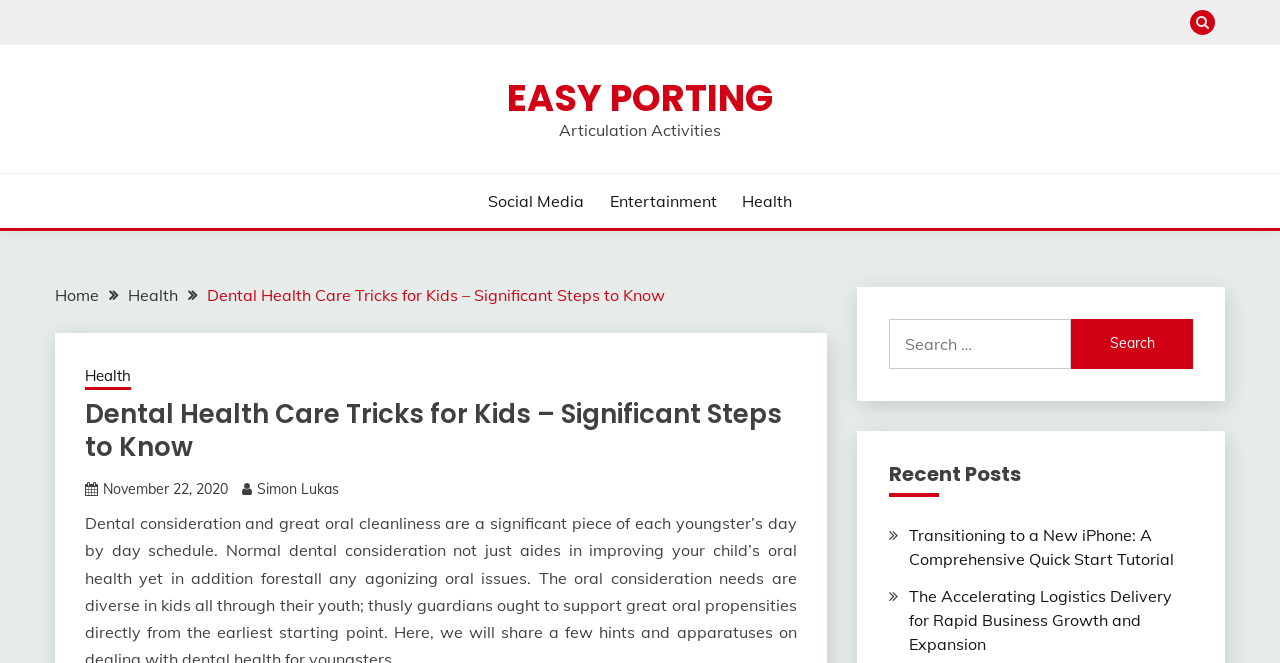Can you find the bounding box coordinates for the UI element given this description: "Social Media"? Provide the coordinates as four float numbers between 0 and 1: [left, top, right, bottom].

[0.381, 0.285, 0.456, 0.321]